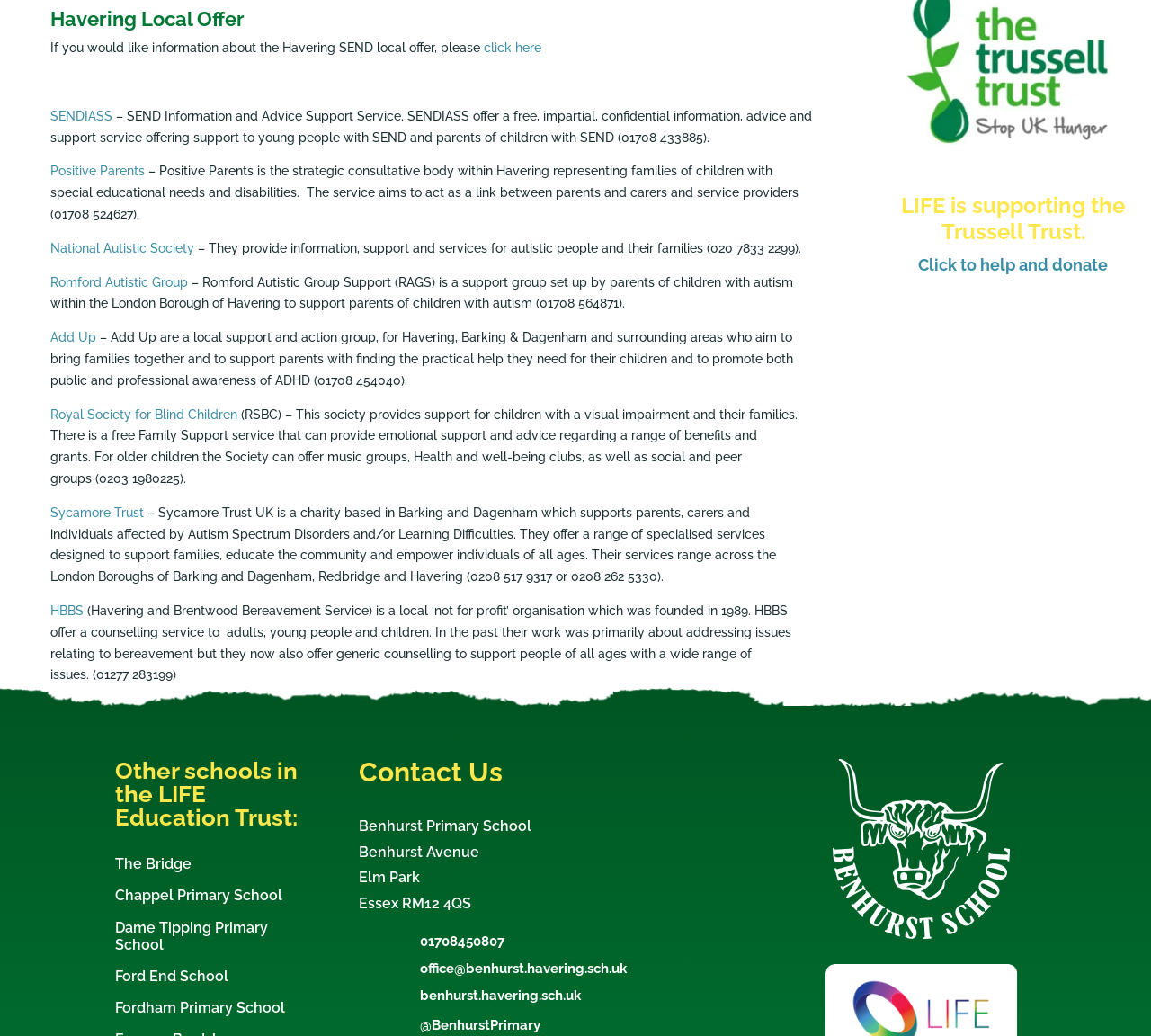Please find the bounding box coordinates (top-left x, top-left y, bottom-right x, bottom-right y) in the screenshot for the UI element described as follows: Royal Society for Blind Children

[0.044, 0.393, 0.207, 0.407]